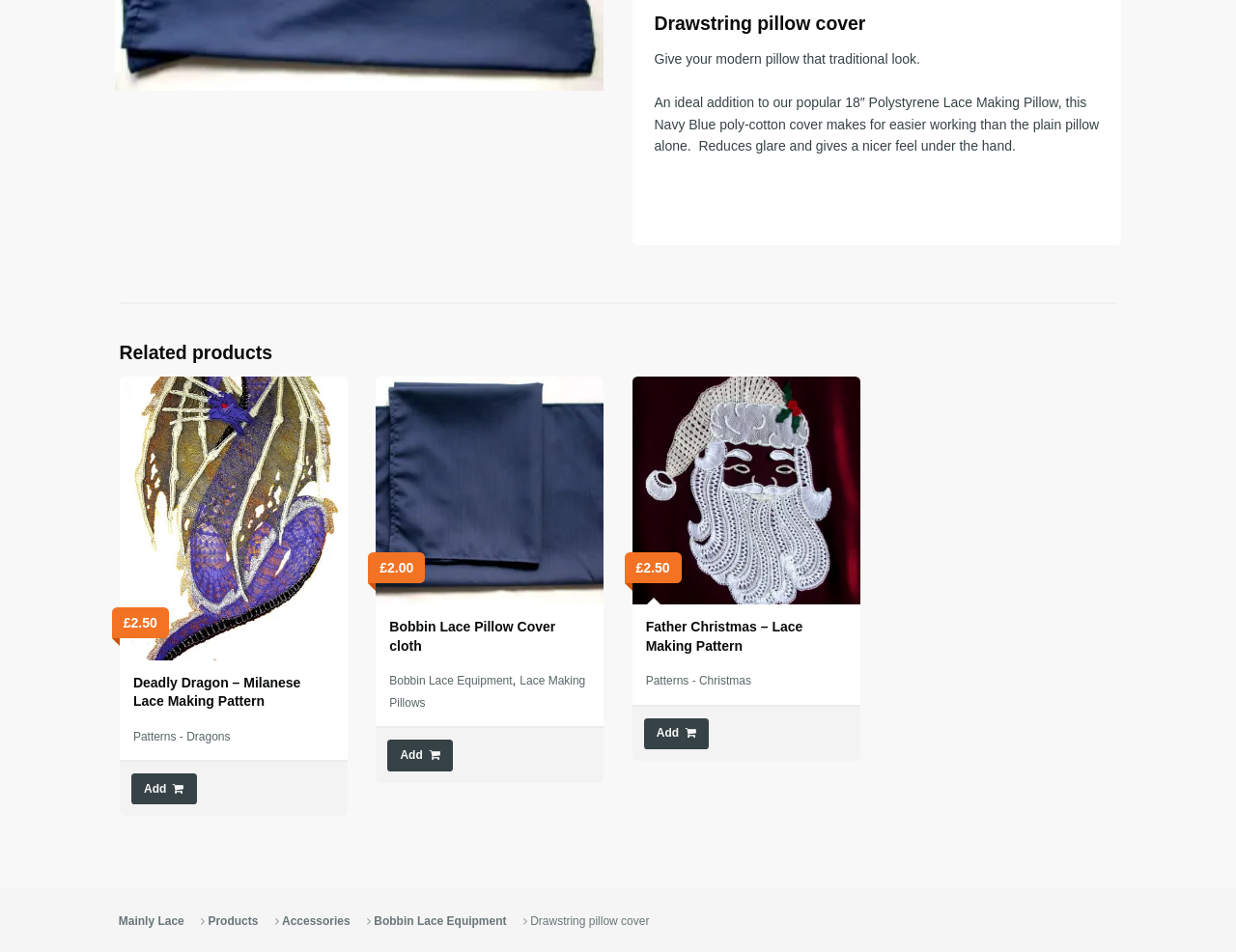Given the description of the UI element: "Bobbin Lace Equipment", predict the bounding box coordinates in the form of [left, top, right, bottom], with each value being a float between 0 and 1.

[0.303, 0.96, 0.41, 0.974]